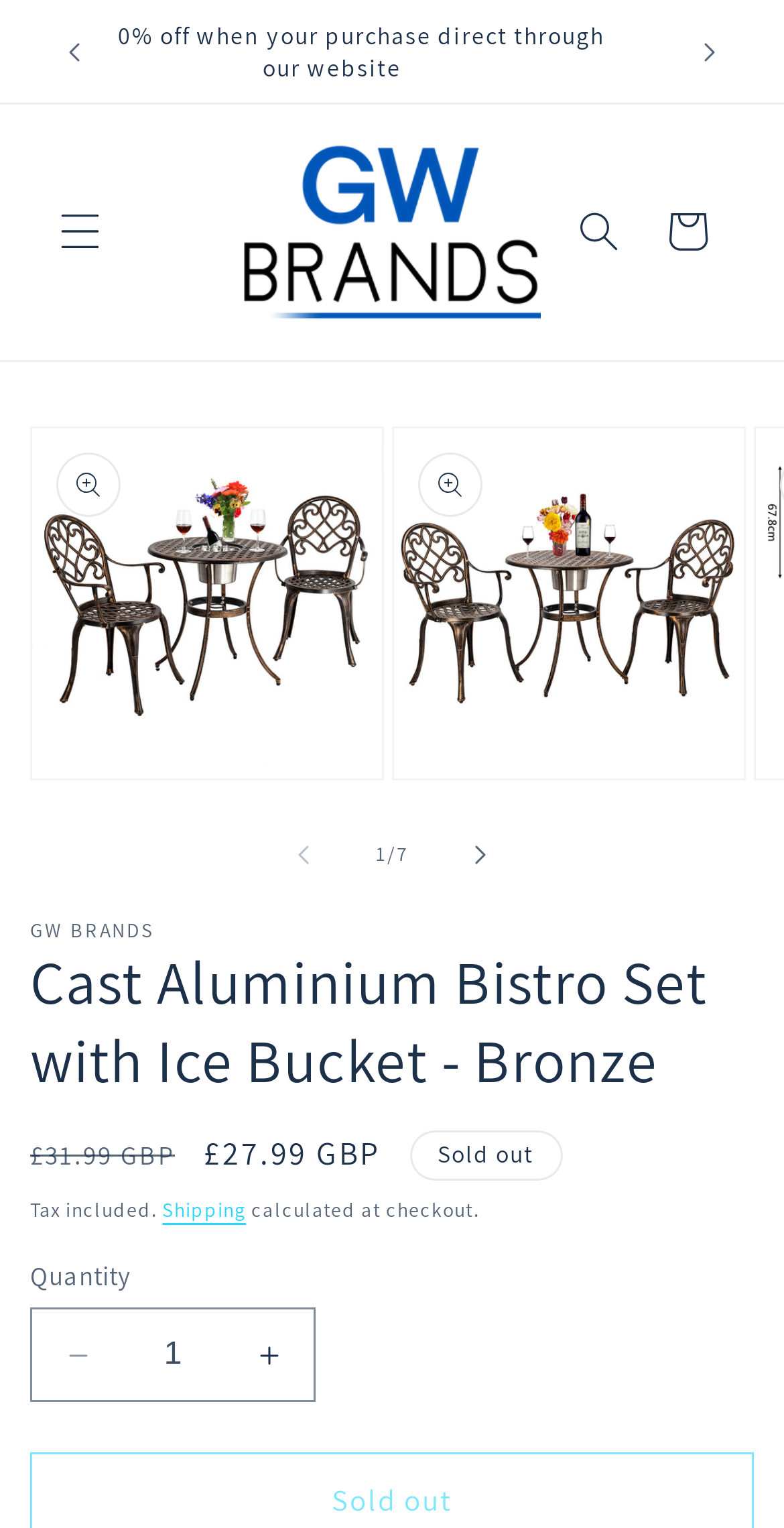Please identify the bounding box coordinates of the element that needs to be clicked to perform the following instruction: "Click the previous announcement button".

[0.038, 0.005, 0.151, 0.063]